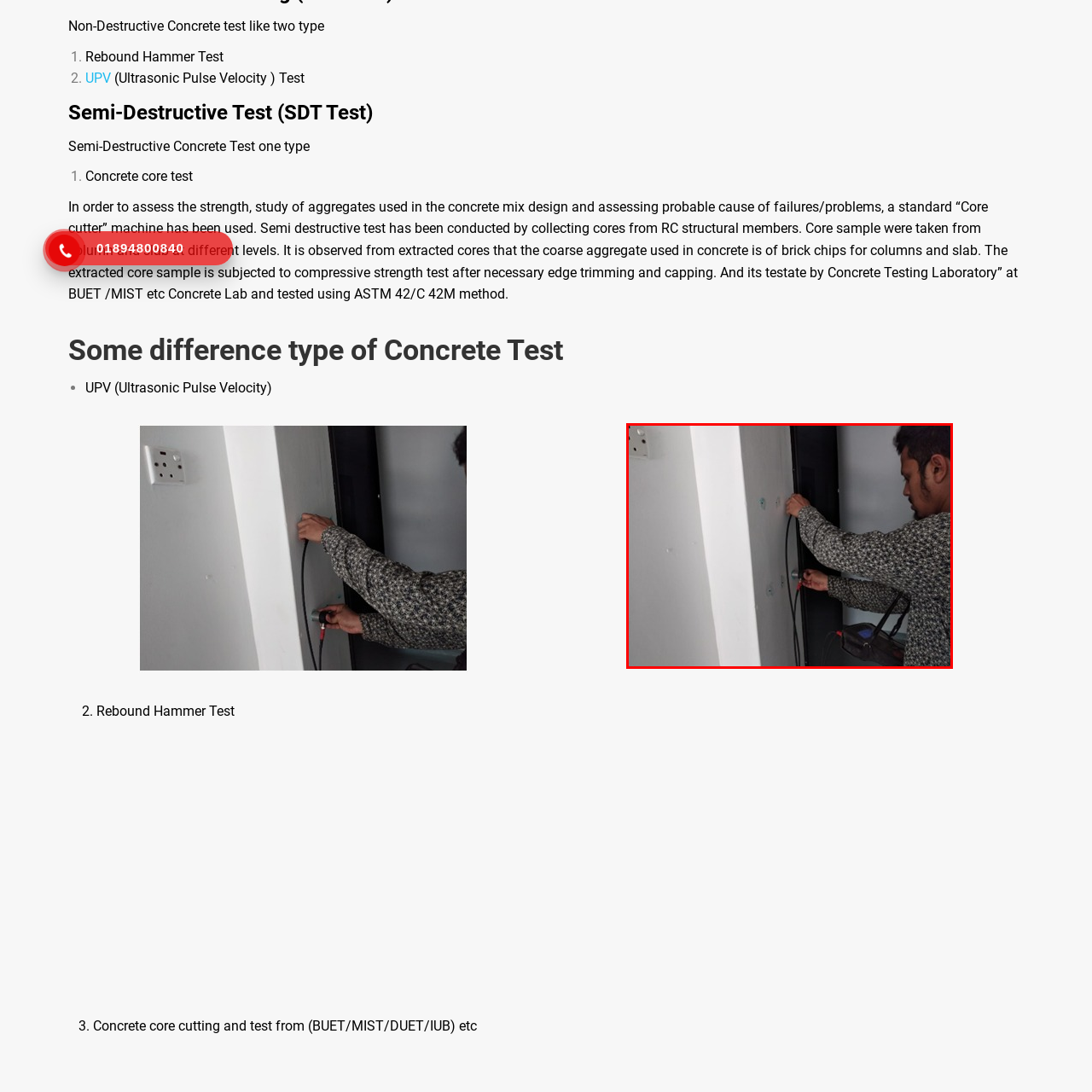Check the image highlighted in red, Where is the evaluation likely taking place?
 Please answer in a single word or phrase.

a concrete facility or construction site